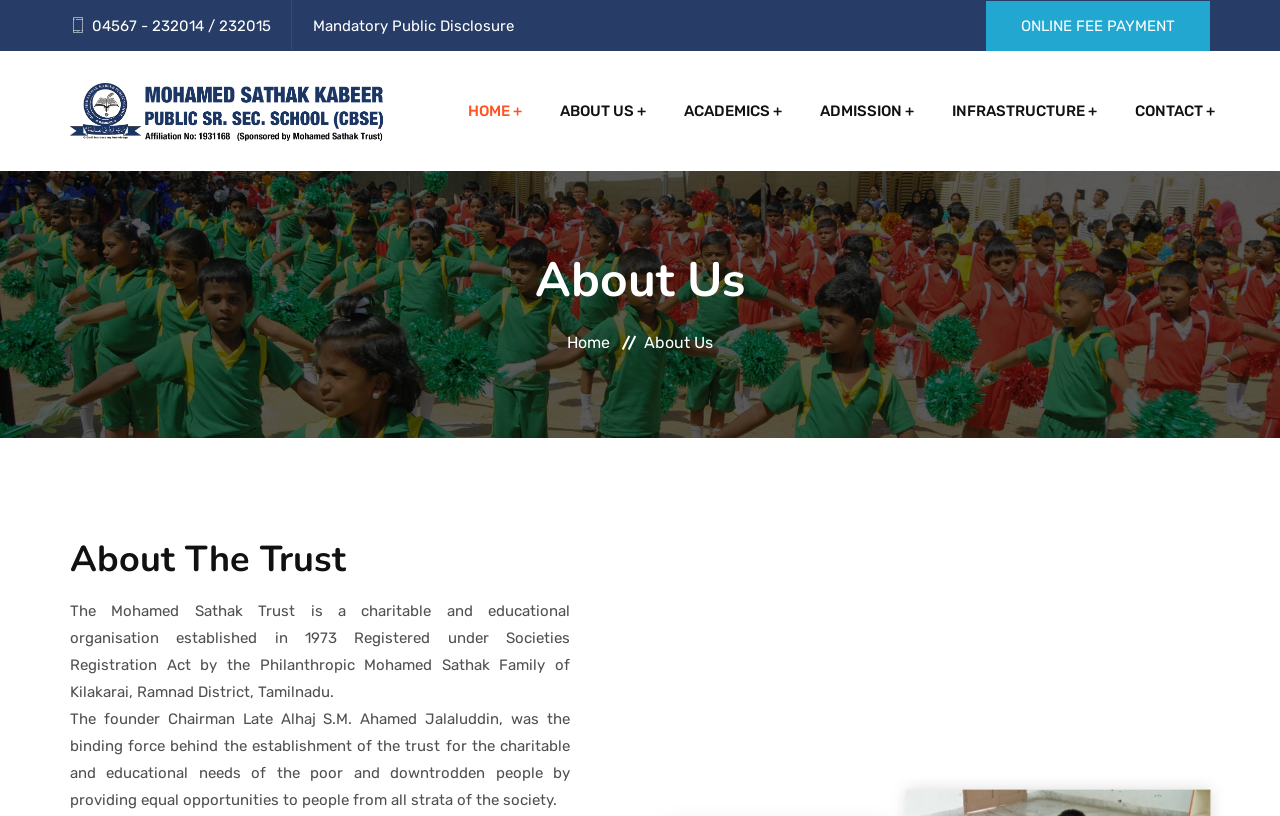Pinpoint the bounding box coordinates of the element you need to click to execute the following instruction: "View HOME page". The bounding box should be represented by four float numbers between 0 and 1, in the format [left, top, right, bottom].

[0.365, 0.062, 0.407, 0.21]